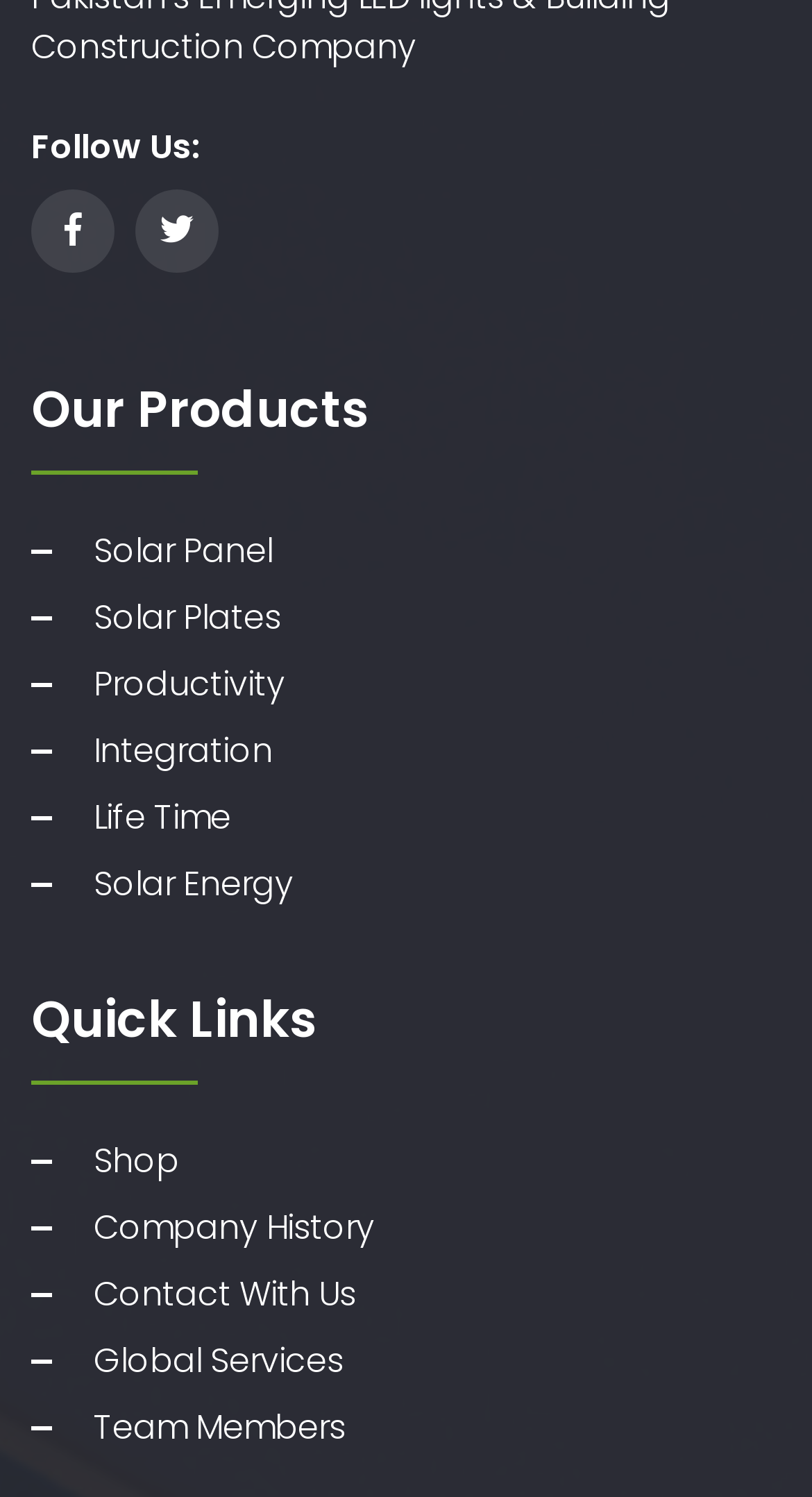For the element described, predict the bounding box coordinates as (top-left x, top-left y, bottom-right x, bottom-right y). All values should be between 0 and 1. Element description: Contact With Us

[0.115, 0.848, 0.438, 0.881]